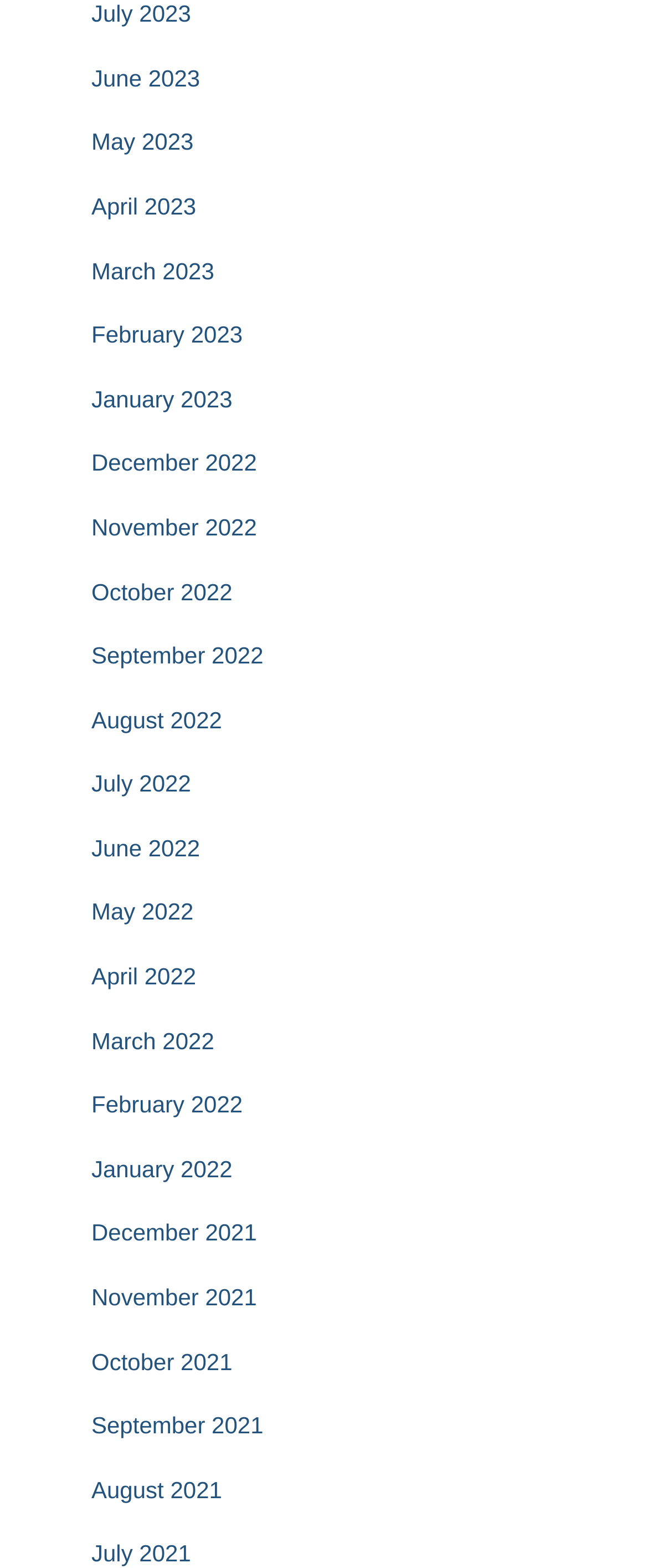Are the months listed in chronological order?
Provide a fully detailed and comprehensive answer to the question.

I examined the list of links and noticed that the months are listed in a sequential order, with the most recent month at the top and the earliest month at the bottom, indicating that they are in chronological order.